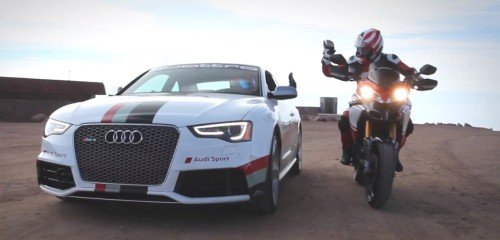Create a detailed narrative for the image.

The image features an Audi RS5 sports car prominently displayed alongside a Ducati motorcycle, highlighting the partnership between the two iconic brands as they prepare for the Pikes Peak International Hill Climb. The Audi, adorned with a striking design and the "Audi Sport" branding, showcases its high-performance pedigree, while the rider on the Ducati is seen waving enthusiastically, embodying the thrill of motorsport. This collaboration celebrates their shared legacy in racing at Pikes Peak, where both vehicles have competed fiercely to conquer the mountain’s challenging terrain. The backdrop hints at a rugged environment, fitting for the upcoming competition and the adventurous spirit of both manufacturers.